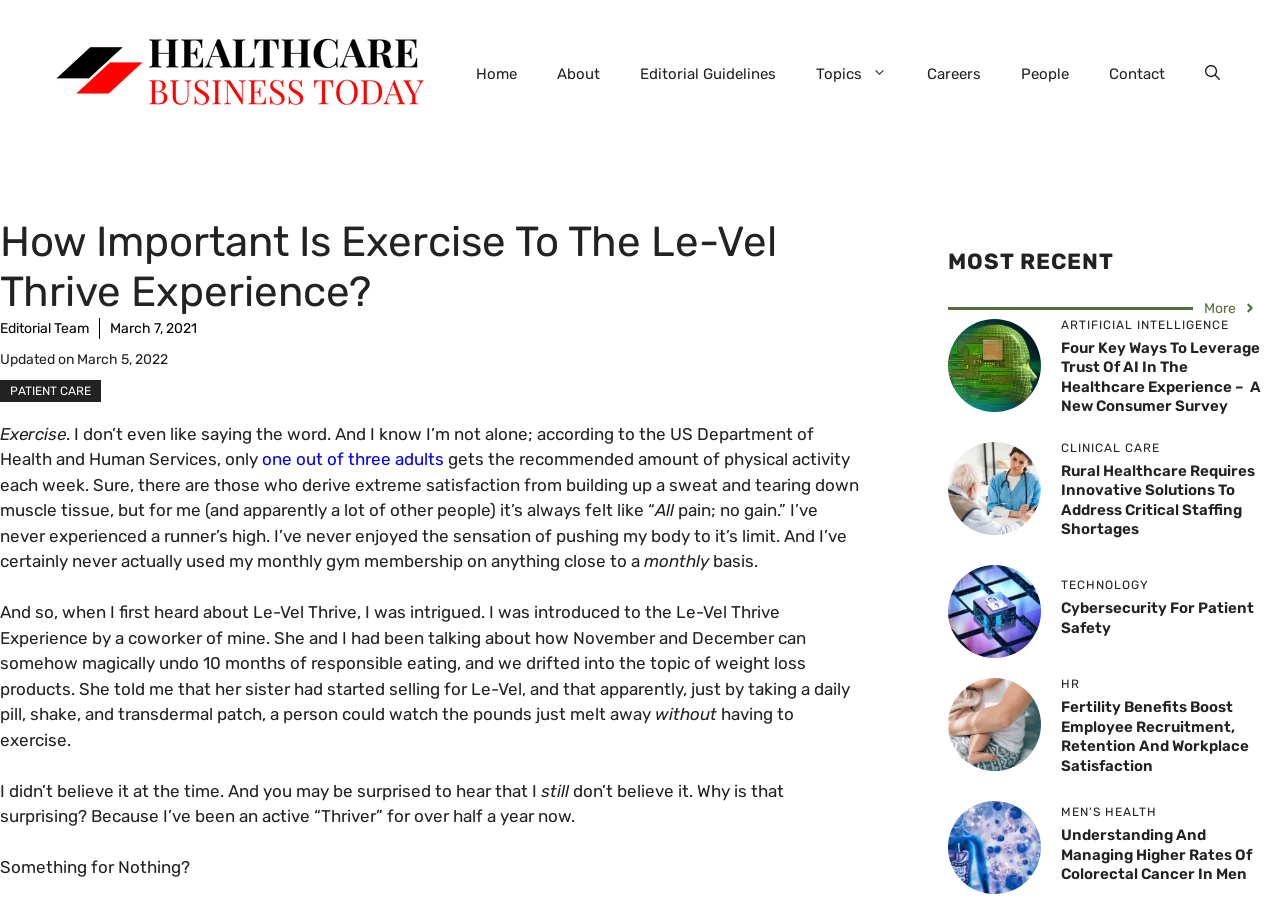Indicate the bounding box coordinates of the clickable region to achieve the following instruction: "Learn about 'Artificial intelligence, Healthcare, Robots in Healthcare, Healthcare Technology'."

[0.741, 0.394, 0.814, 0.416]